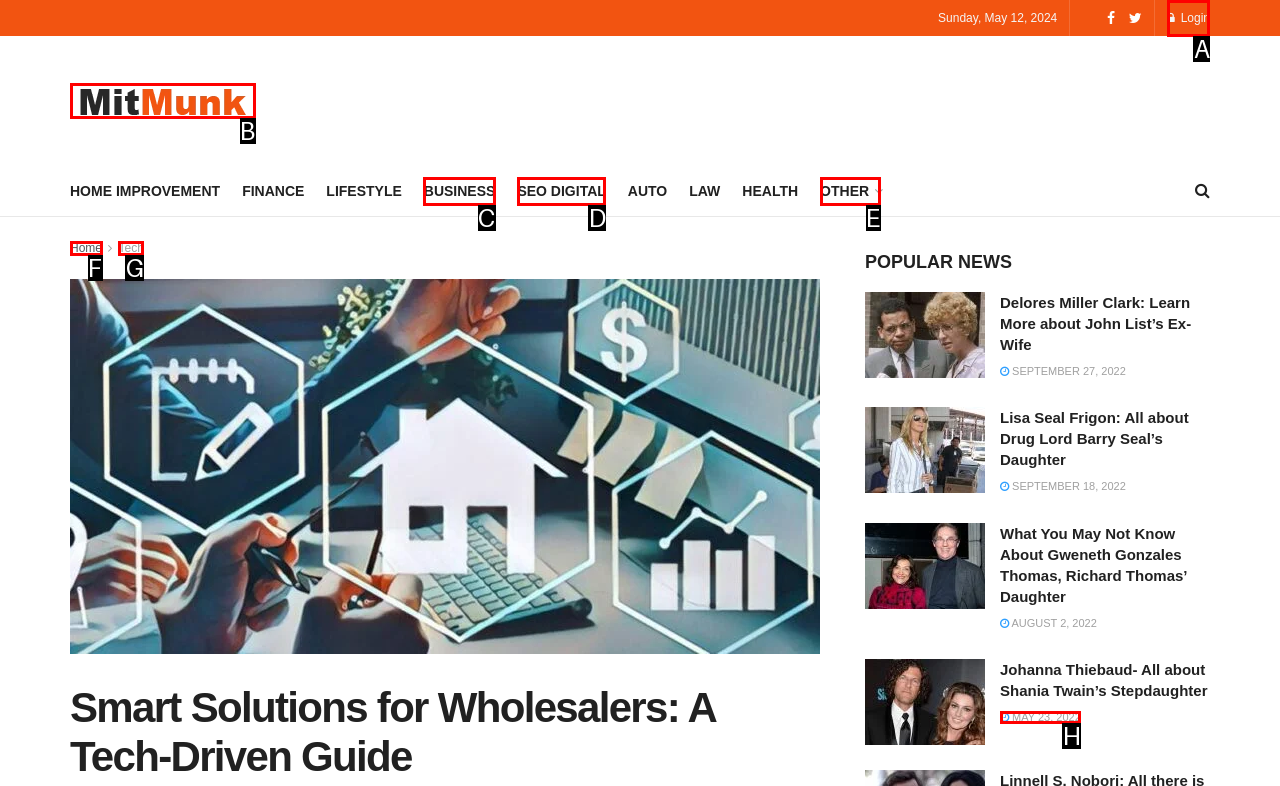Find the HTML element to click in order to complete this task: Click on the 'Login' button
Answer with the letter of the correct option.

A